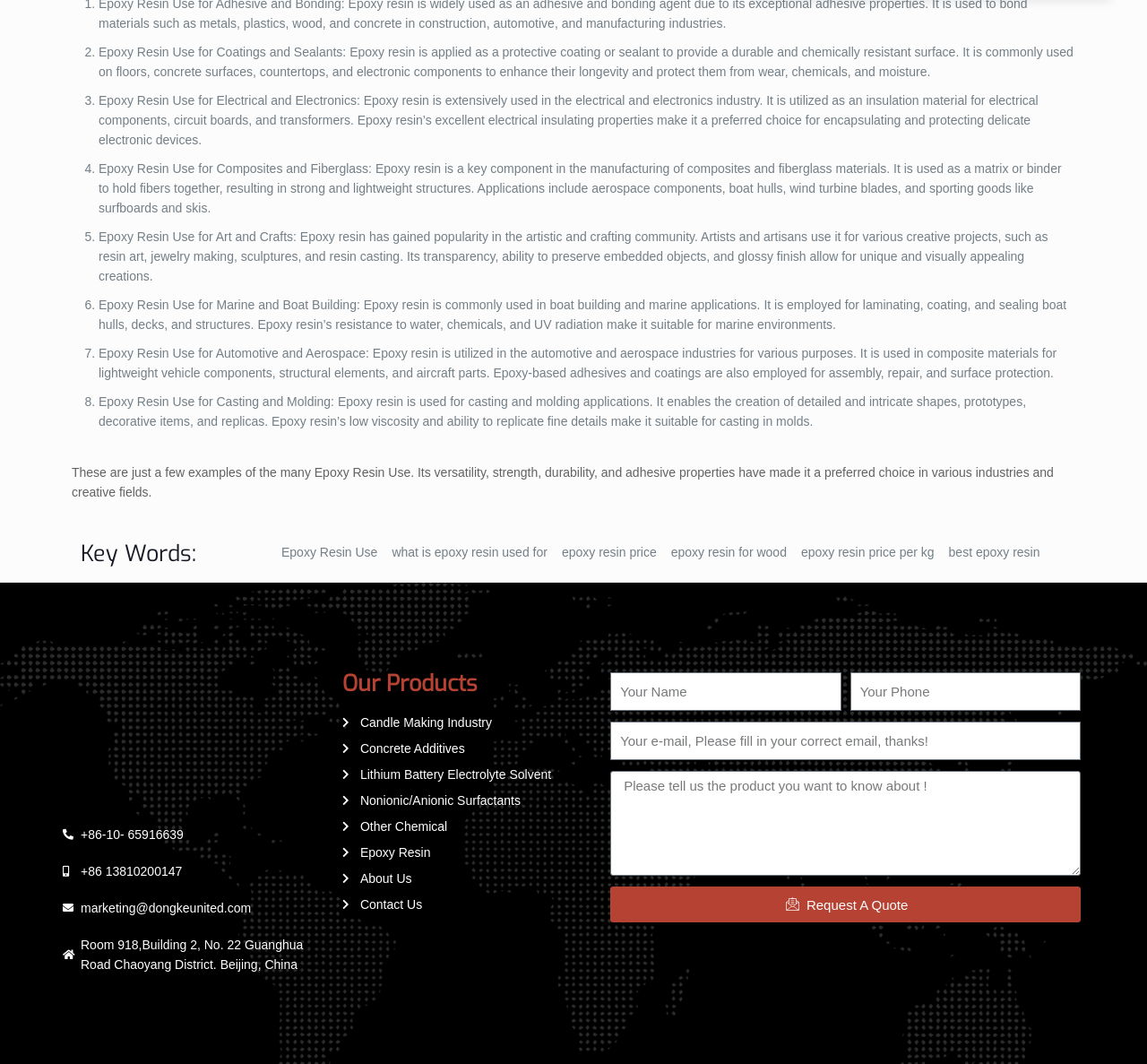Based on what you see in the screenshot, provide a thorough answer to this question: What is the purpose of epoxy resin in art and crafts?

According to the webpage, epoxy resin has gained popularity in the artistic and crafting community for various creative projects, such as resin art, jewelry making, sculptures, and resin casting, due to its transparency, ability to preserve embedded objects, and glossy finish.